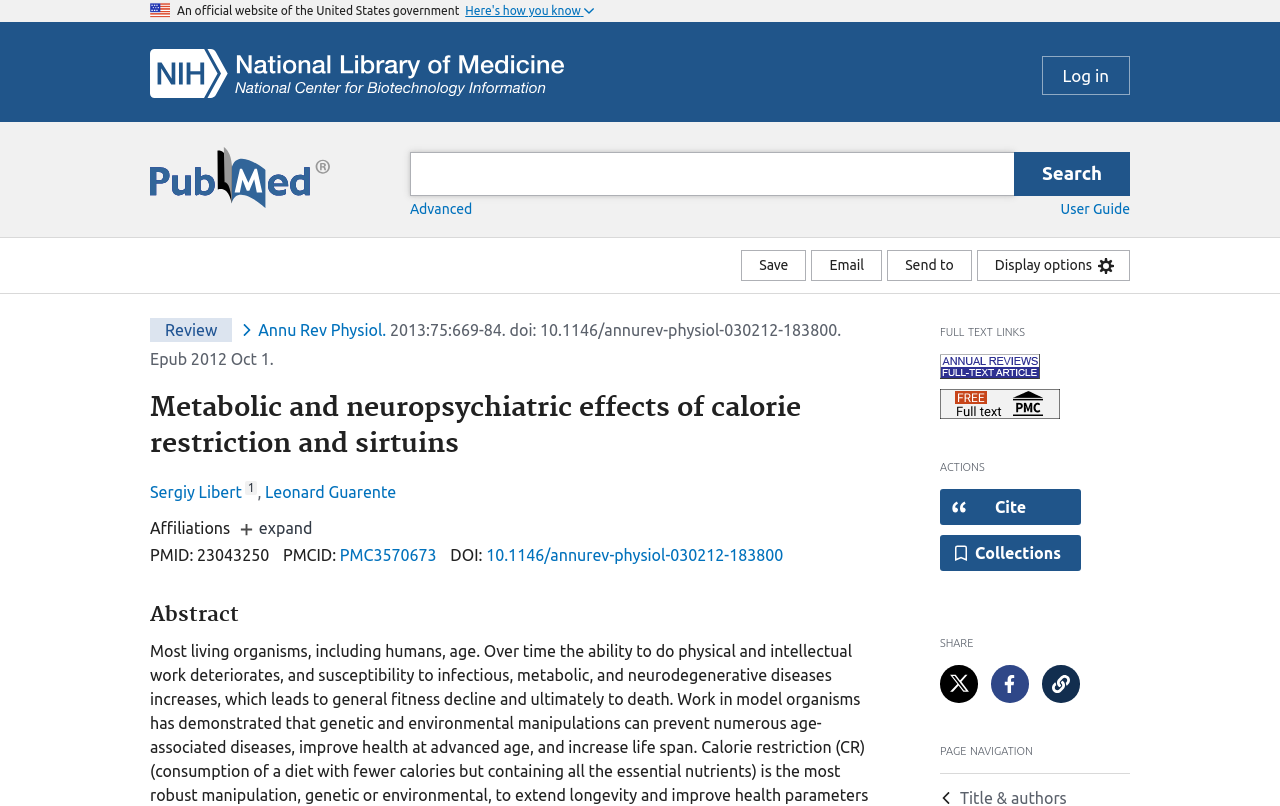Give a one-word or short phrase answer to the question: 
What is the title of the article?

Metabolic and neuropsychiatric effects of calorie restriction and sirtuins